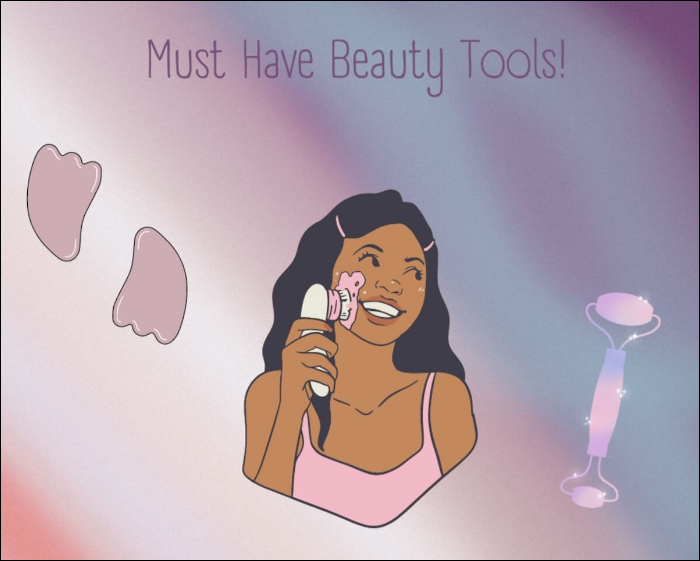Offer a detailed explanation of what is happening in the image.

The image titled "Must Have Beauty Tools!" features a joyful young woman with dark hair, smiling as she uses a facial roller on her cheek. She is wearing a pink tank top that adds to the vibrant and cheerful vibe of the illustration. Surrounding her are beauty tools, including a gua sha tool on the left side and a pink facial massager on the right, emphasizing their connection to skincare routines. The background has a soft, gradient blend of colors, enhancing the overall aesthetic and creating an inviting atmosphere for anyone looking to incorporate beauty tools into their self-care regimen. The caption above reinforces the theme, inviting viewers to explore the essential tools for their skincare practices.